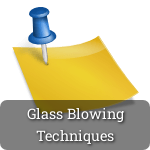What type of skill development is the topic focused on?
Based on the image, provide a one-word or brief-phrase response.

Artistic skill development